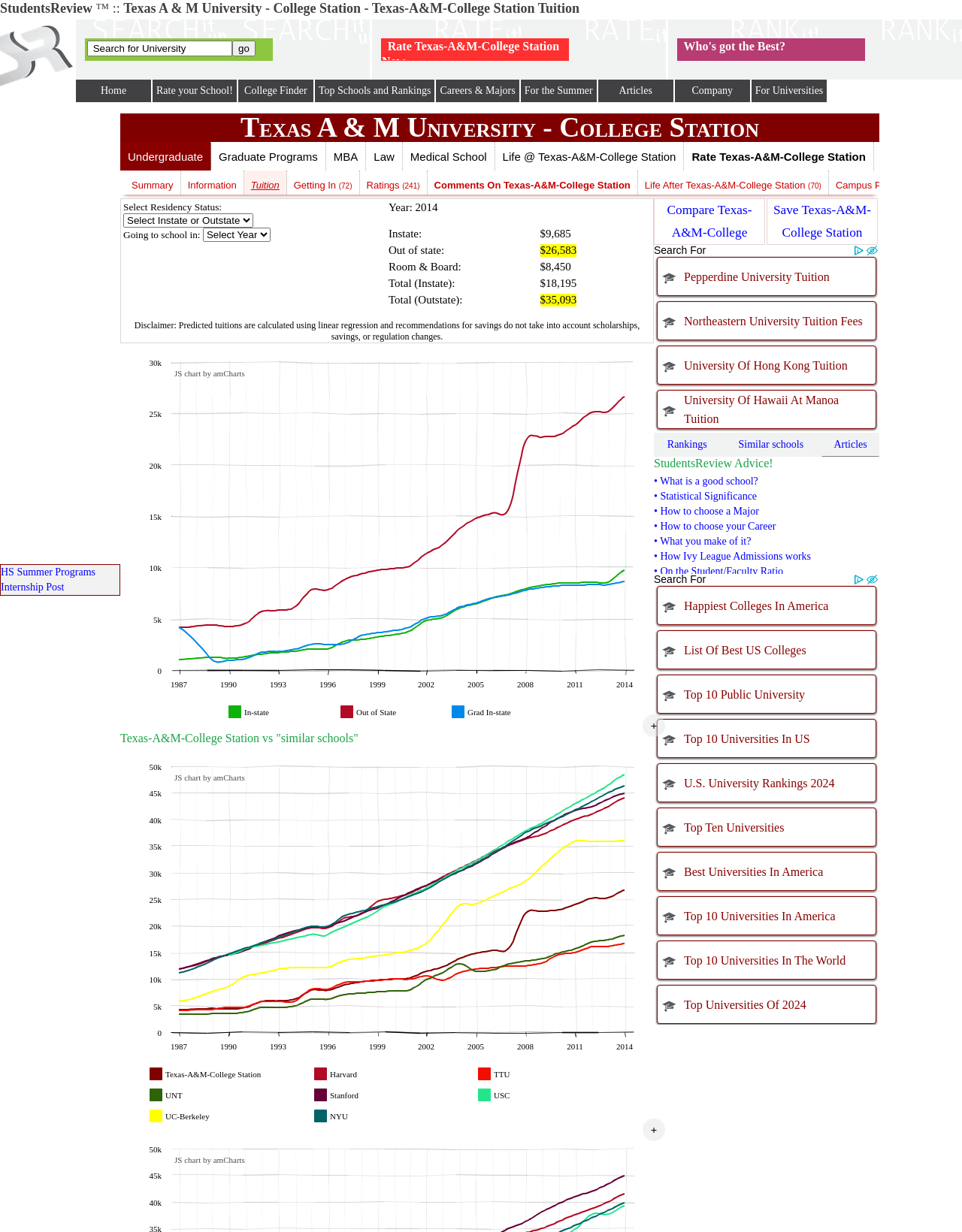Determine the bounding box coordinates of the clickable region to follow the instruction: "Upload campus photo".

[0.44, 0.094, 0.536, 0.103]